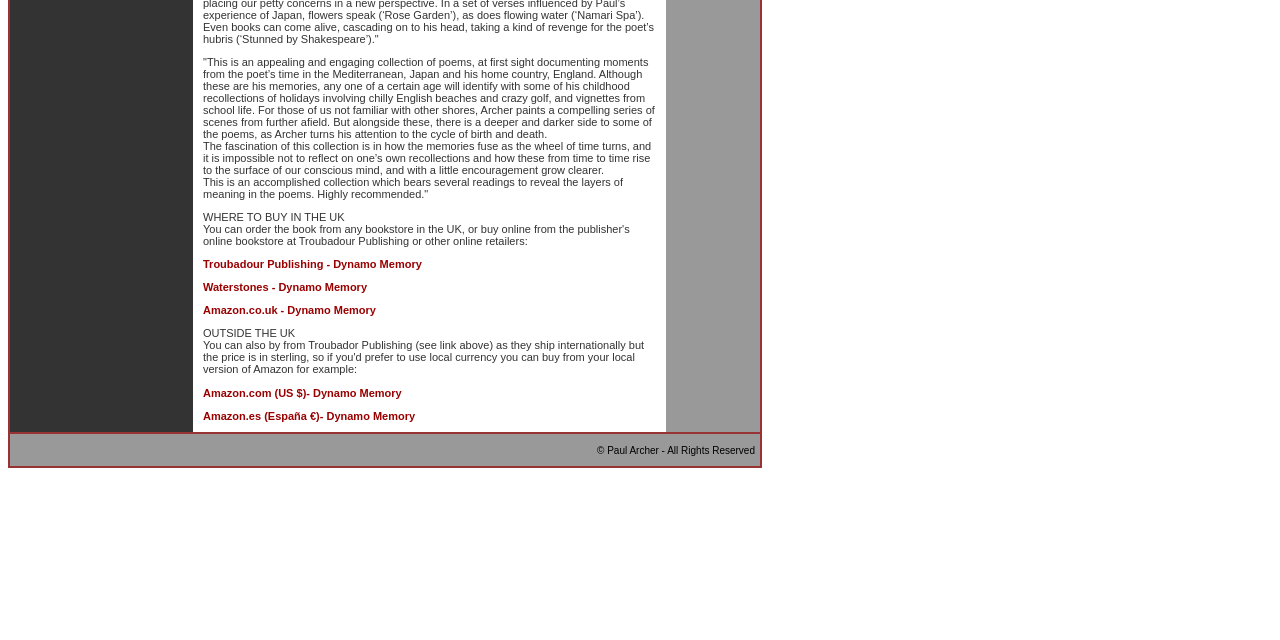Given the element description, predict the bounding box coordinates in the format (top-left x, top-left y, bottom-right x, bottom-right y), using floating point numbers between 0 and 1: Troubadour Publishing - Dynamo Memory

[0.159, 0.403, 0.33, 0.422]